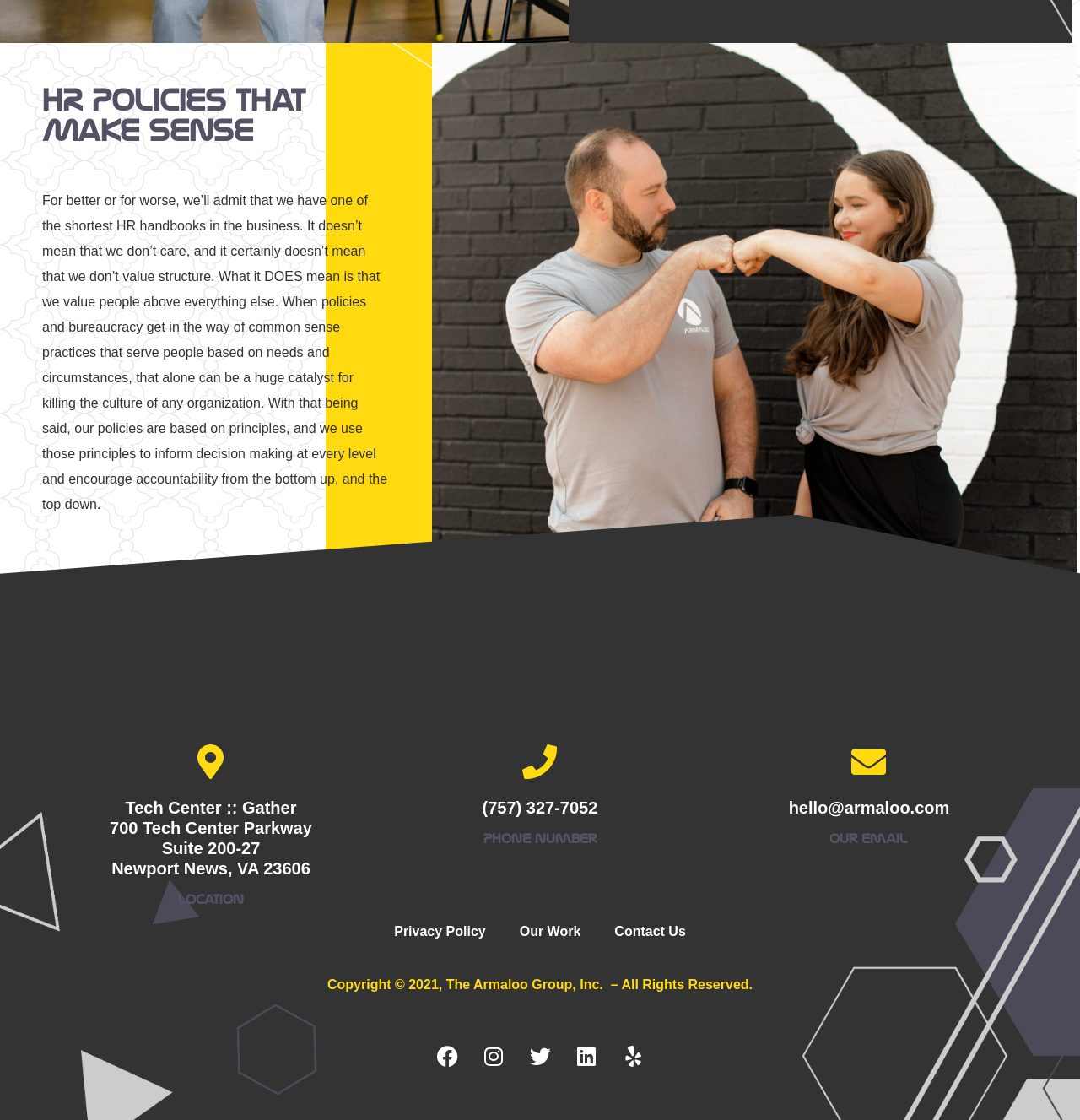Determine the bounding box coordinates of the target area to click to execute the following instruction: "Click the link to contact us."

[0.553, 0.815, 0.651, 0.849]